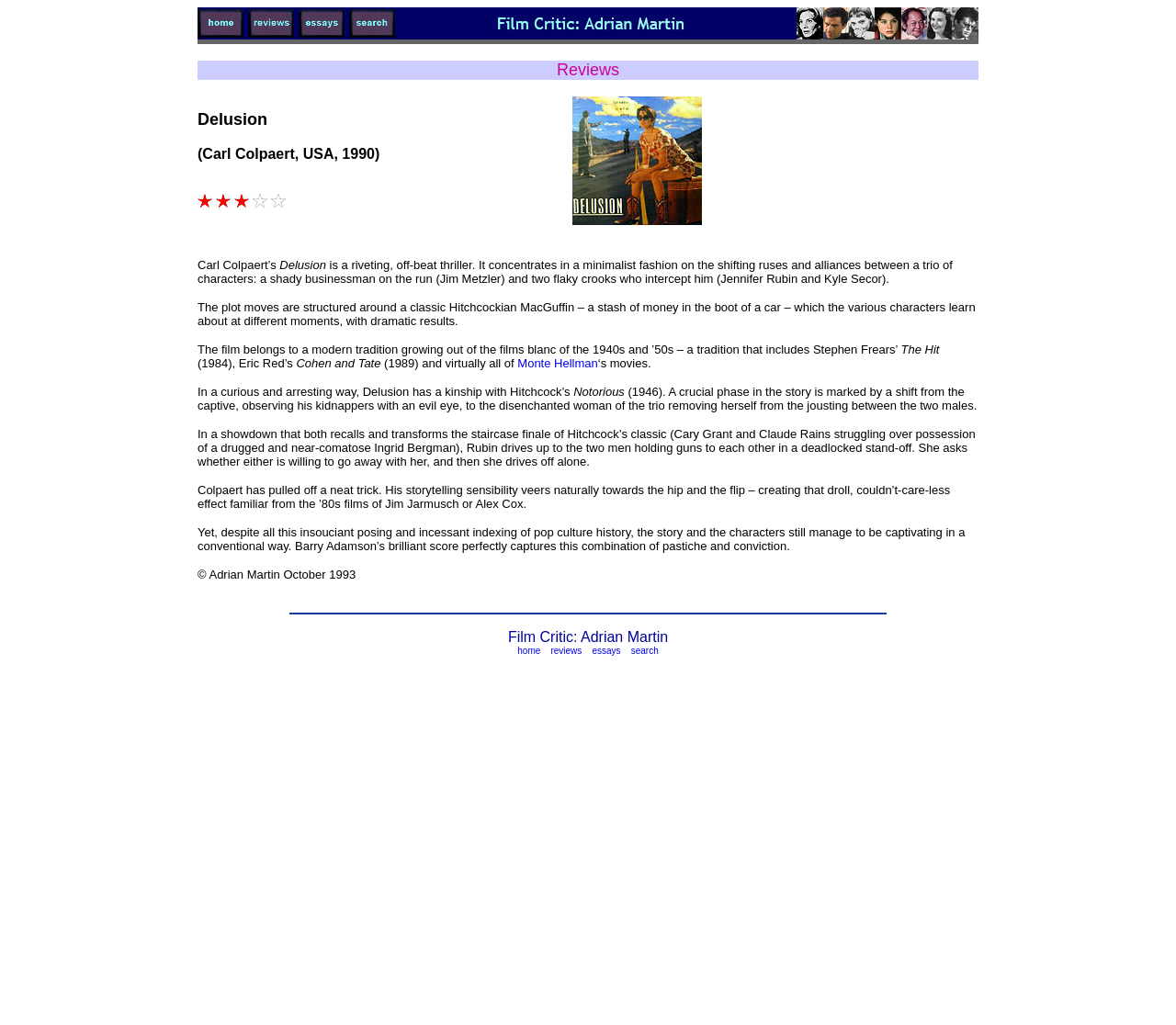Create a detailed summary of the webpage's content and design.

The webpage is a film review page, specifically for the movie "Delusion" directed by Carl Colpaert. At the top of the page, there is a navigation menu with four links: "home", "reviews", "essays", and "search", each accompanied by a small image. Below the navigation menu, there is a large image that spans across the page.

The main content of the page is a review of the movie "Delusion", written by film critic Adrian Martin. The review is a lengthy text that discusses the plot, themes, and style of the movie, comparing it to other films and directors. The text is divided into paragraphs and includes a few links to other directors, such as Monte Hellman.

To the right of the review, there is a smaller section with a few images, including a screenshot from the movie. At the bottom of the page, there is another navigation menu with the same links as the top menu, along with a copyright notice.

Throughout the page, there are several images, including screenshots from the movie, icons for the navigation menu, and a few decorative images. The layout of the page is organized into tables and cells, with clear headings and concise text.